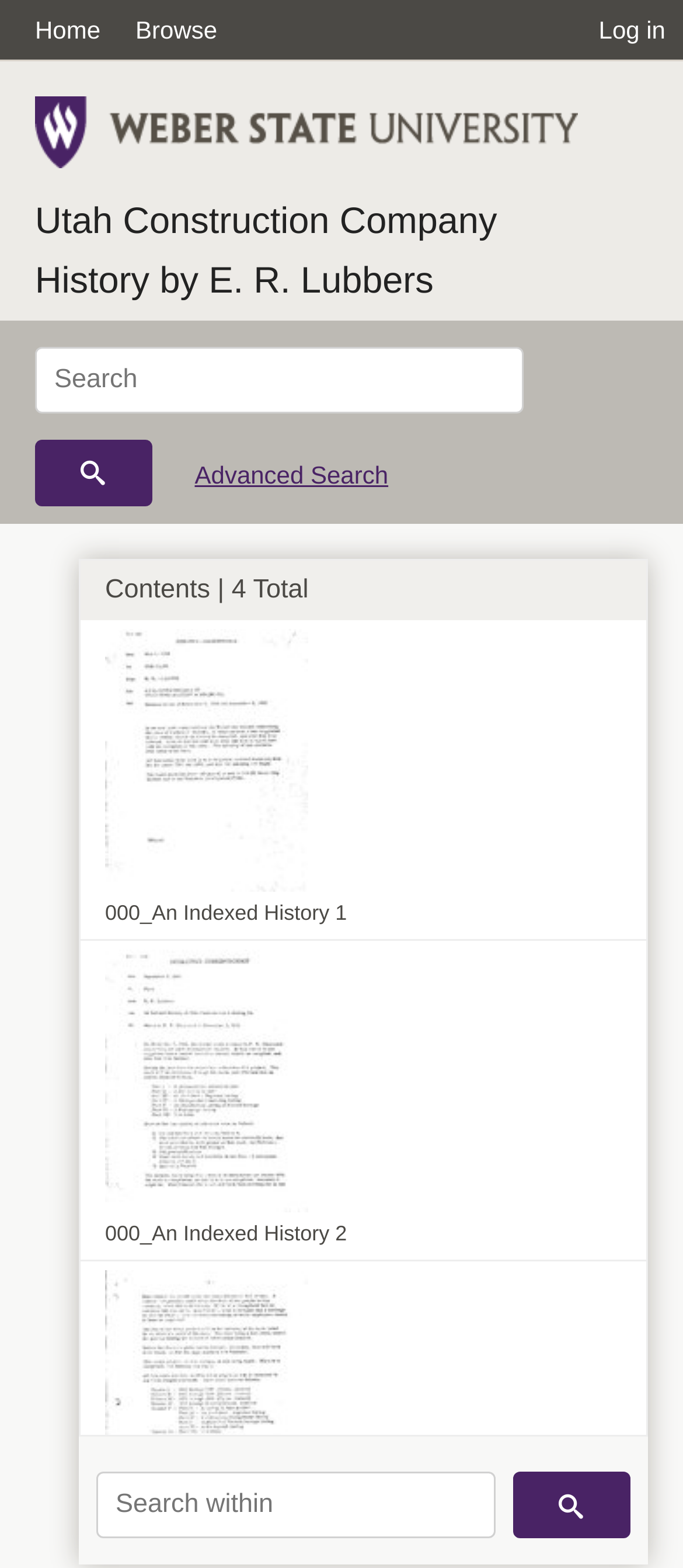Indicate the bounding box coordinates of the clickable region to achieve the following instruction: "Search within."

[0.141, 0.585, 0.726, 0.628]